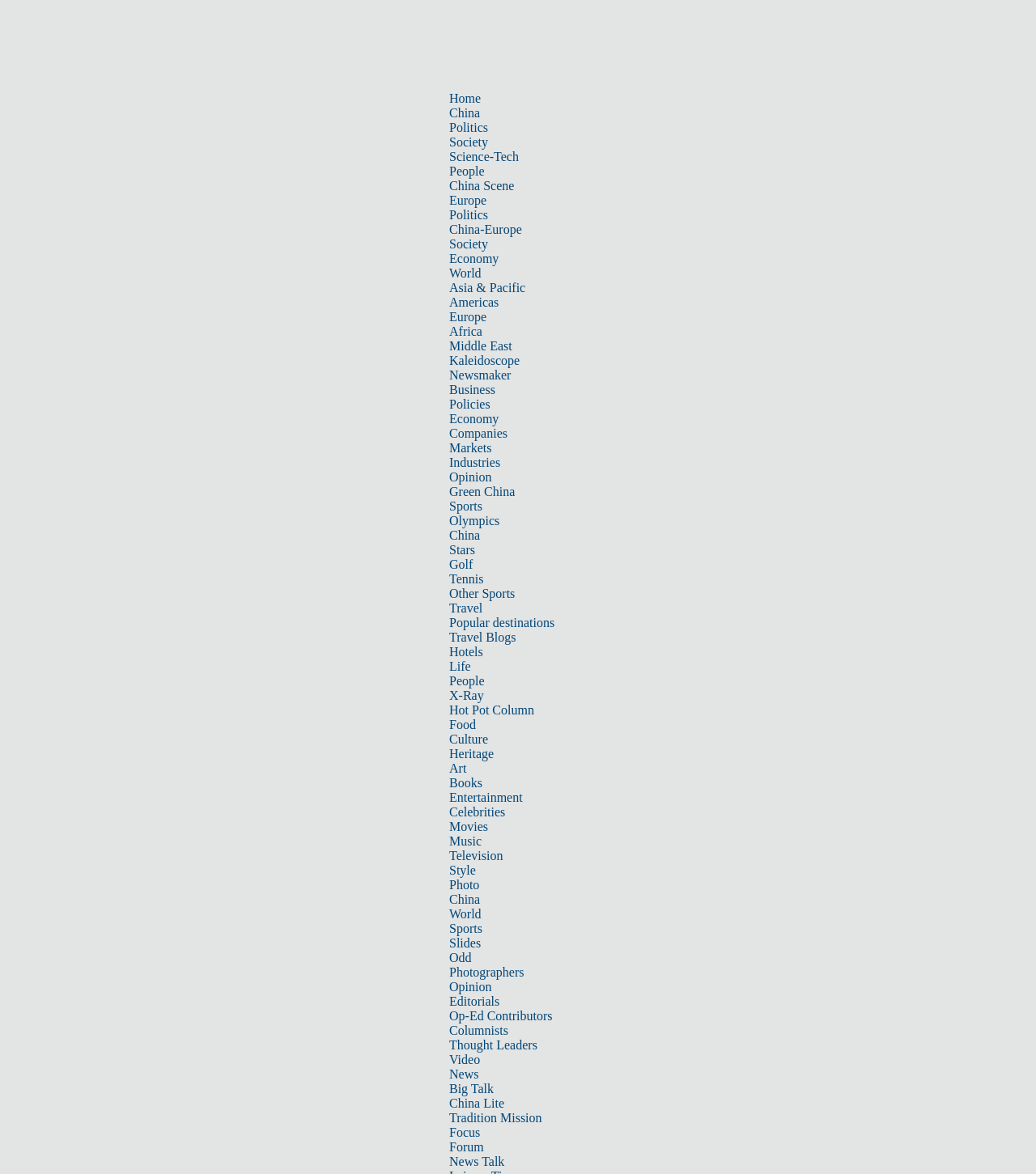How many links are there in the top menu that start with 'C'?
Refer to the image and provide a one-word or short phrase answer.

5